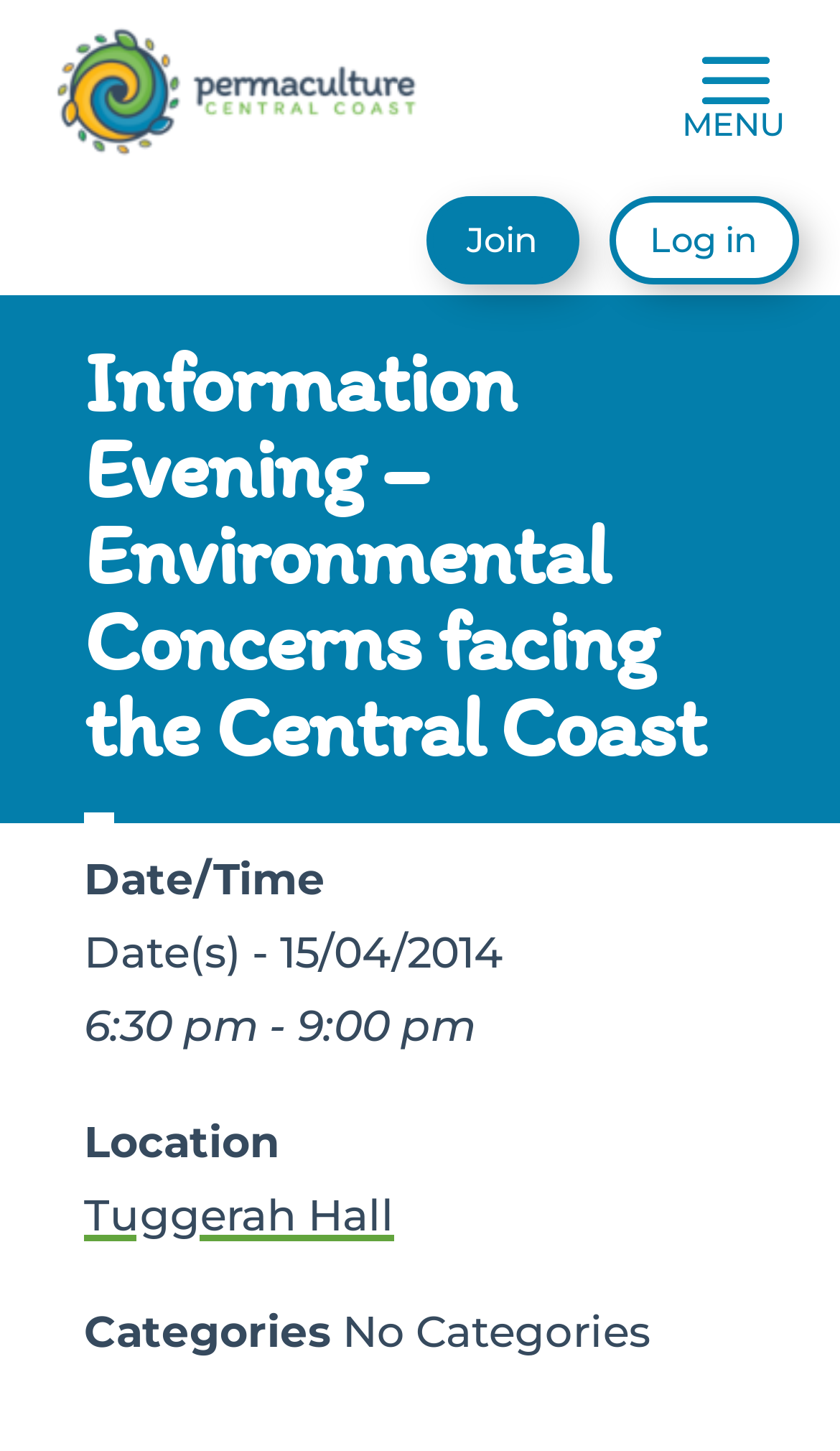Provide a brief response in the form of a single word or phrase:
How many categories are there for the information evening?

No Categories